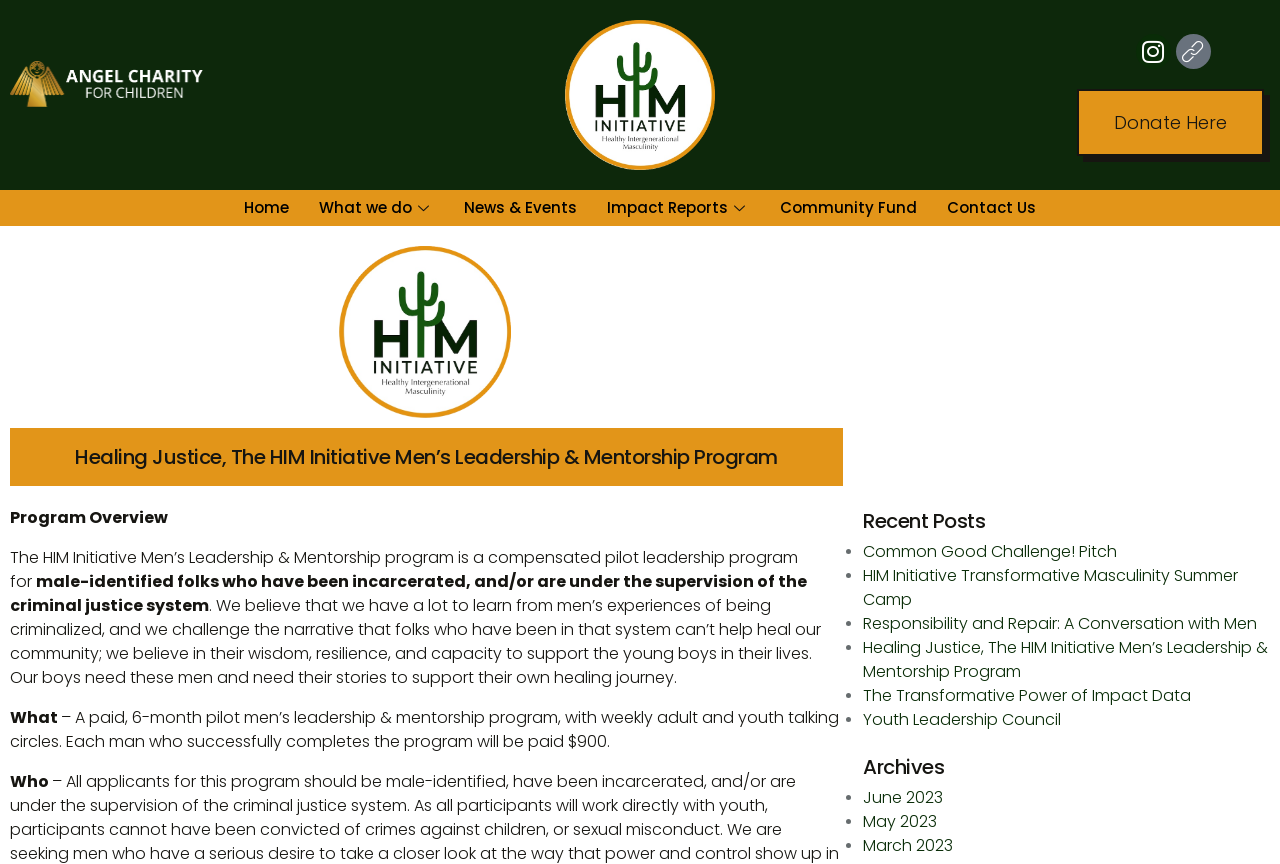Determine the bounding box for the described HTML element: "Youth Leadership Council". Ensure the coordinates are four float numbers between 0 and 1 in the format [left, top, right, bottom].

[0.674, 0.819, 0.829, 0.846]